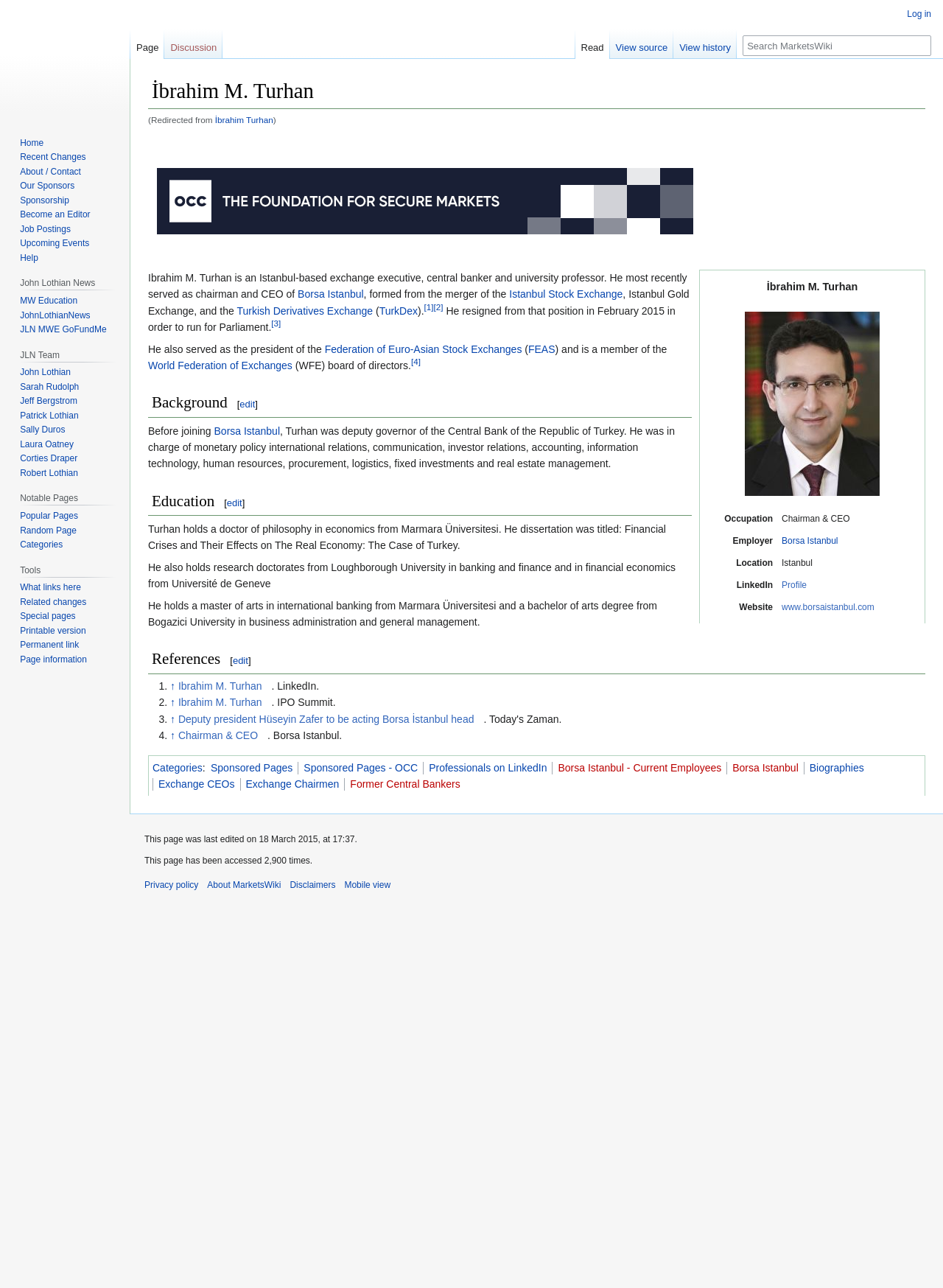What is the title of Ibrahim M. Turhan's dissertation?
Using the visual information, reply with a single word or short phrase.

Financial Crises and Their Effects on The Real Economy: The Case of Turkey